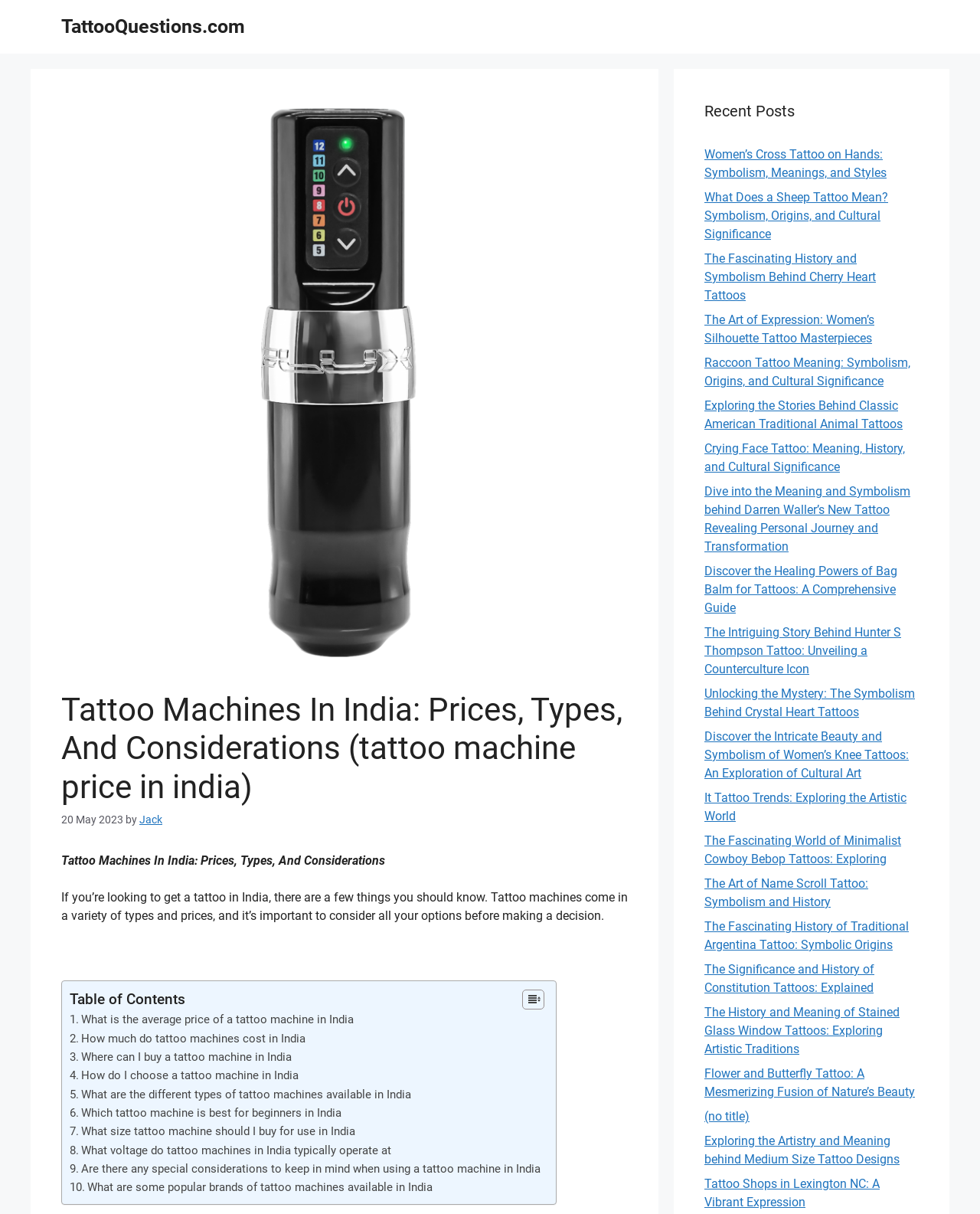Can you determine the bounding box coordinates of the area that needs to be clicked to fulfill the following instruction: "Read the article about Women’s Cross Tattoo on Hands"?

[0.719, 0.121, 0.905, 0.148]